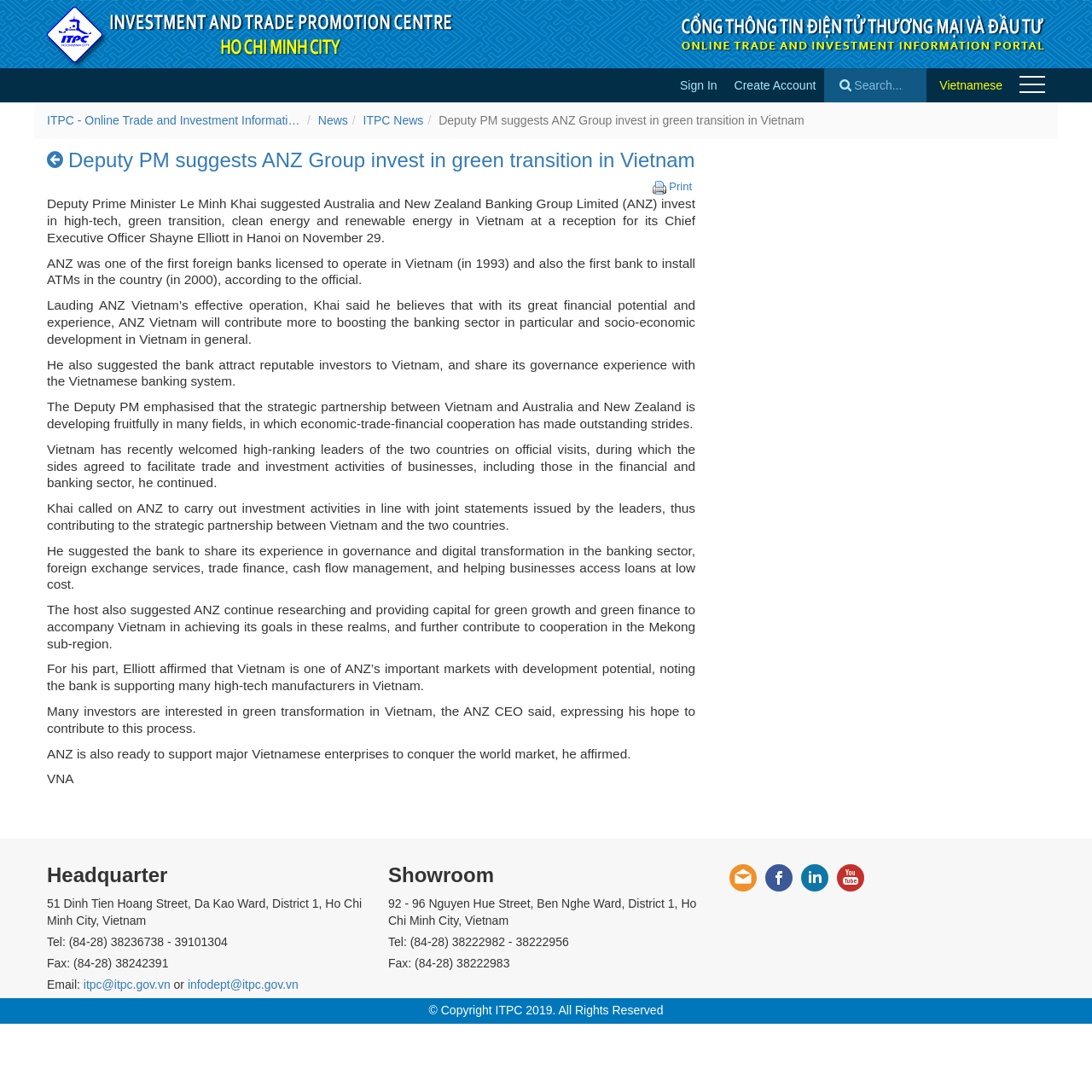Locate the bounding box coordinates of the clickable region necessary to complete the following instruction: "Go to ITPC News". Provide the coordinates in the format of four float numbers between 0 and 1, i.e., [left, top, right, bottom].

[0.332, 0.104, 0.388, 0.116]